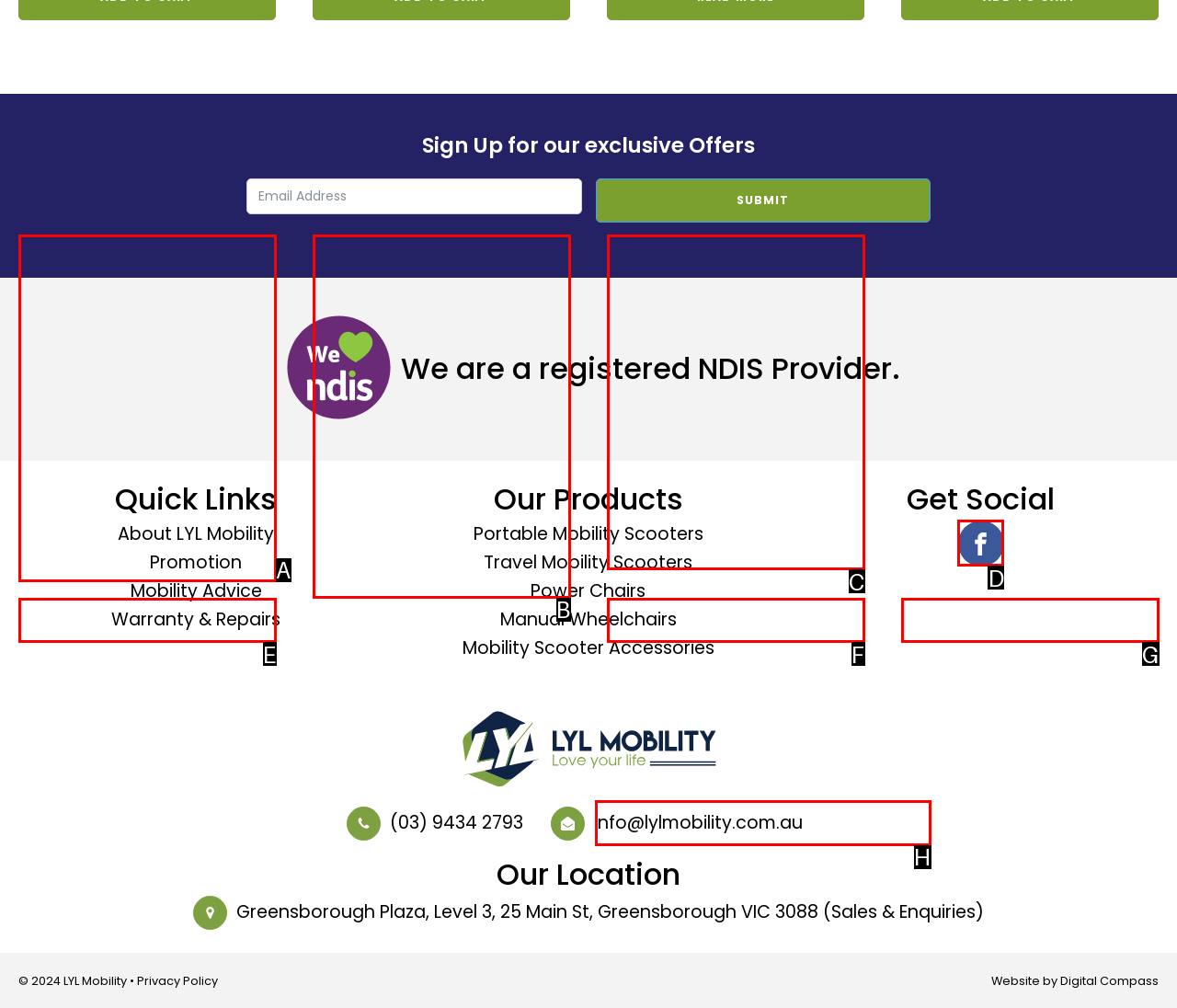Tell me which one HTML element I should click to complete the following task: Visit LYL Mobility on Facebook Answer with the option's letter from the given choices directly.

D